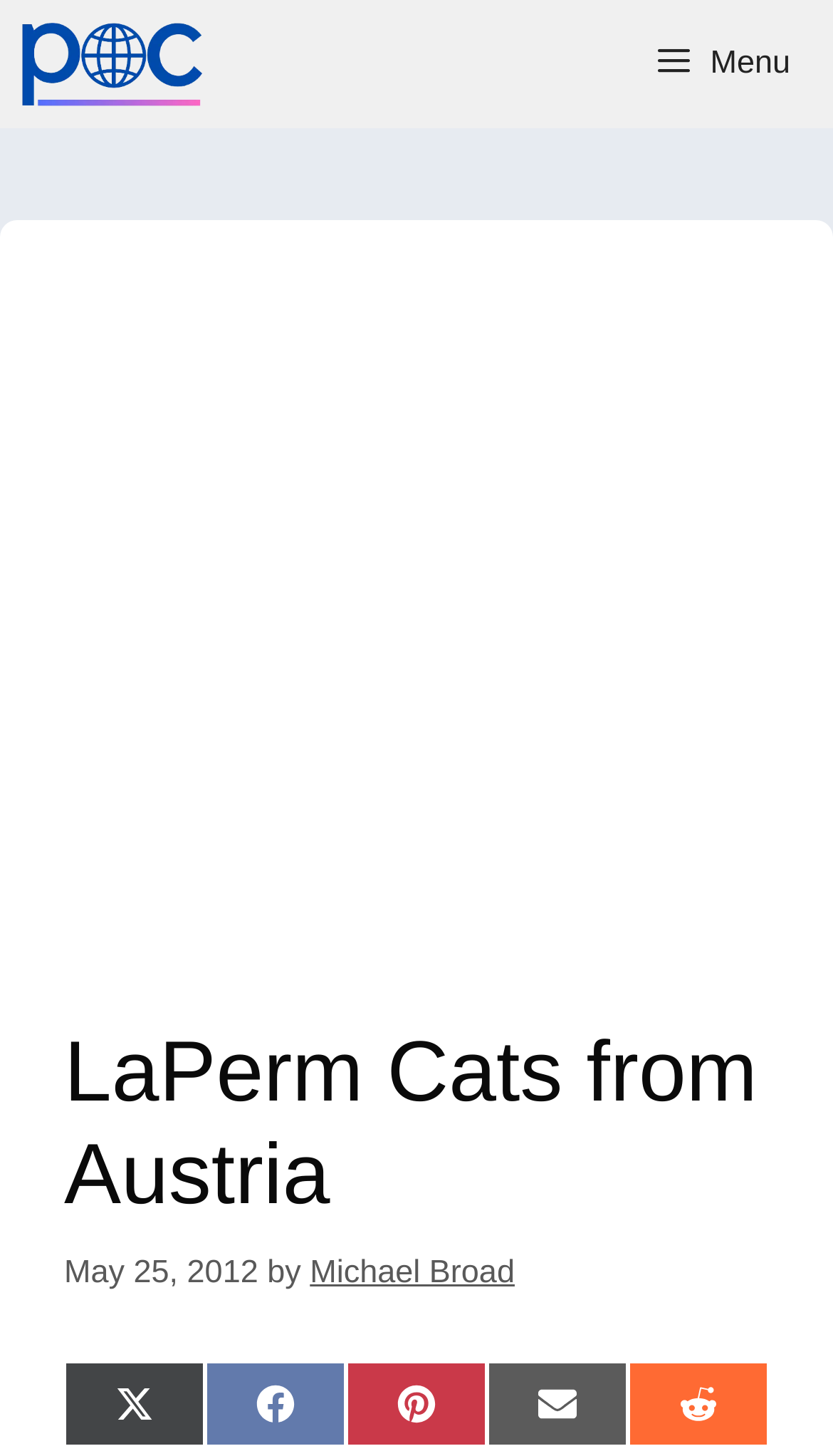Find the bounding box coordinates of the clickable region needed to perform the following instruction: "Share on Twitter". The coordinates should be provided as four float numbers between 0 and 1, i.e., [left, top, right, bottom].

[0.077, 0.935, 0.246, 0.994]